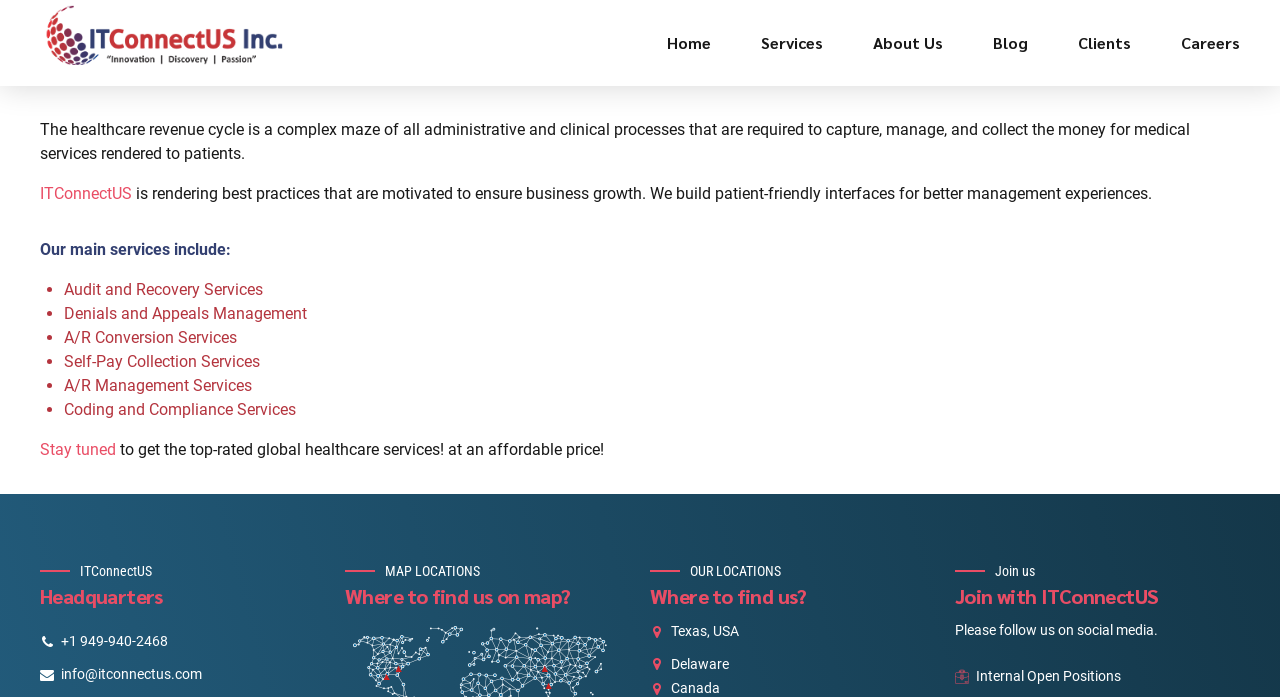Give a one-word or short phrase answer to the question: 
What is the contact email address of ITConnectUS?

info@itconnectus.com